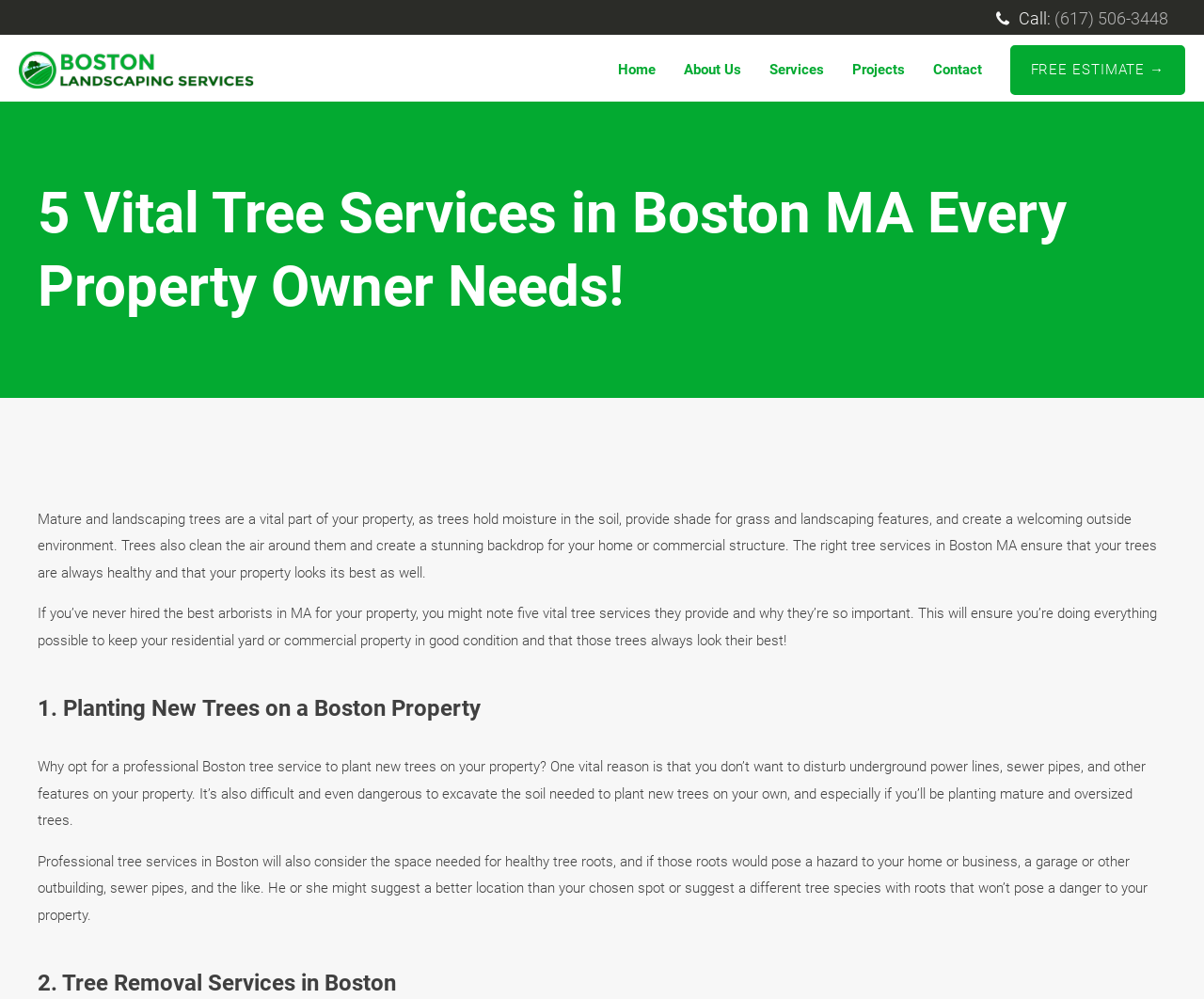Using the element description: "Contact", determine the bounding box coordinates. The coordinates should be in the format [left, top, right, bottom], with values between 0 and 1.

[0.763, 0.057, 0.827, 0.084]